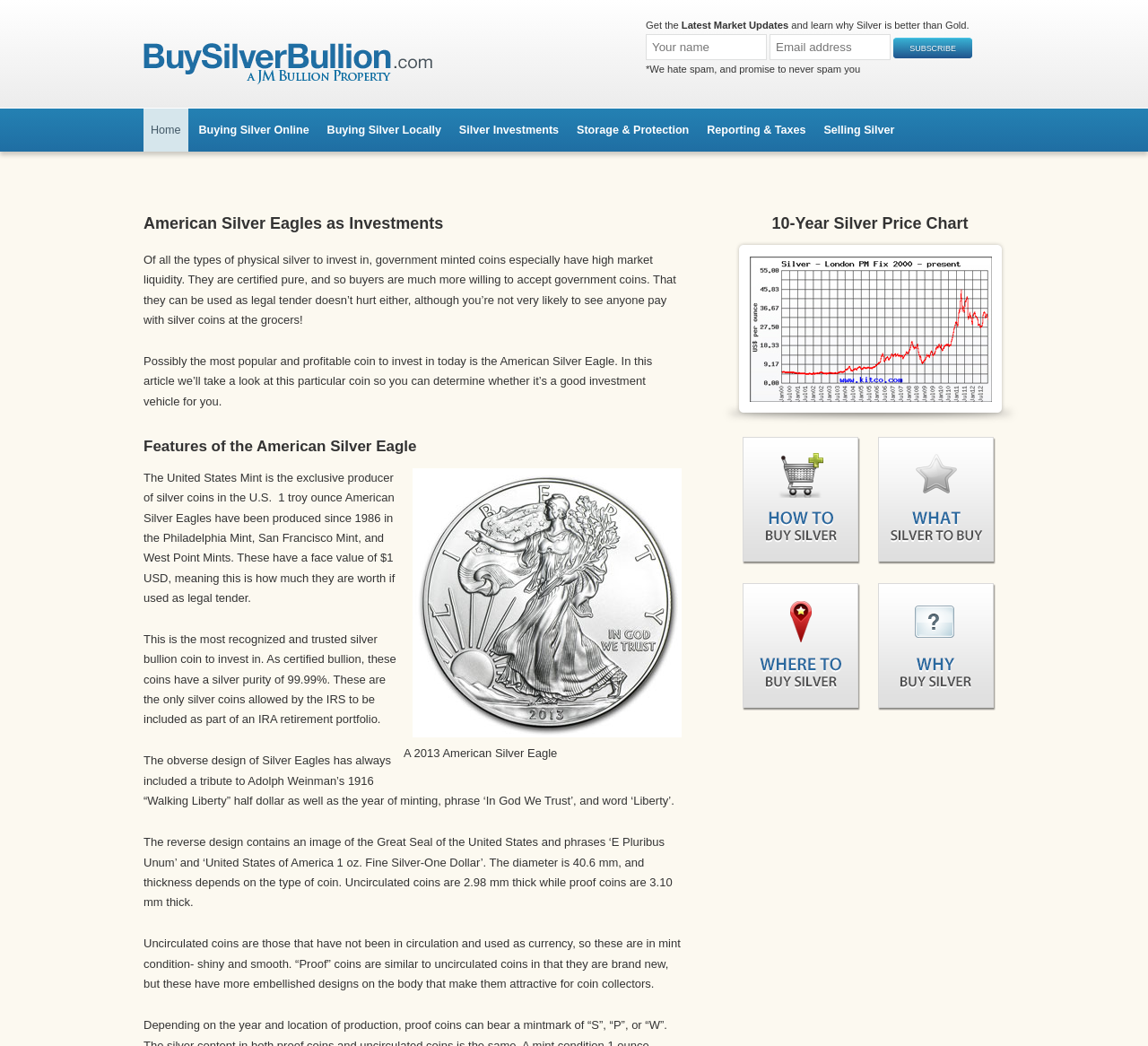Provide the bounding box coordinates of the UI element this sentence describes: "Home".

[0.125, 0.104, 0.164, 0.145]